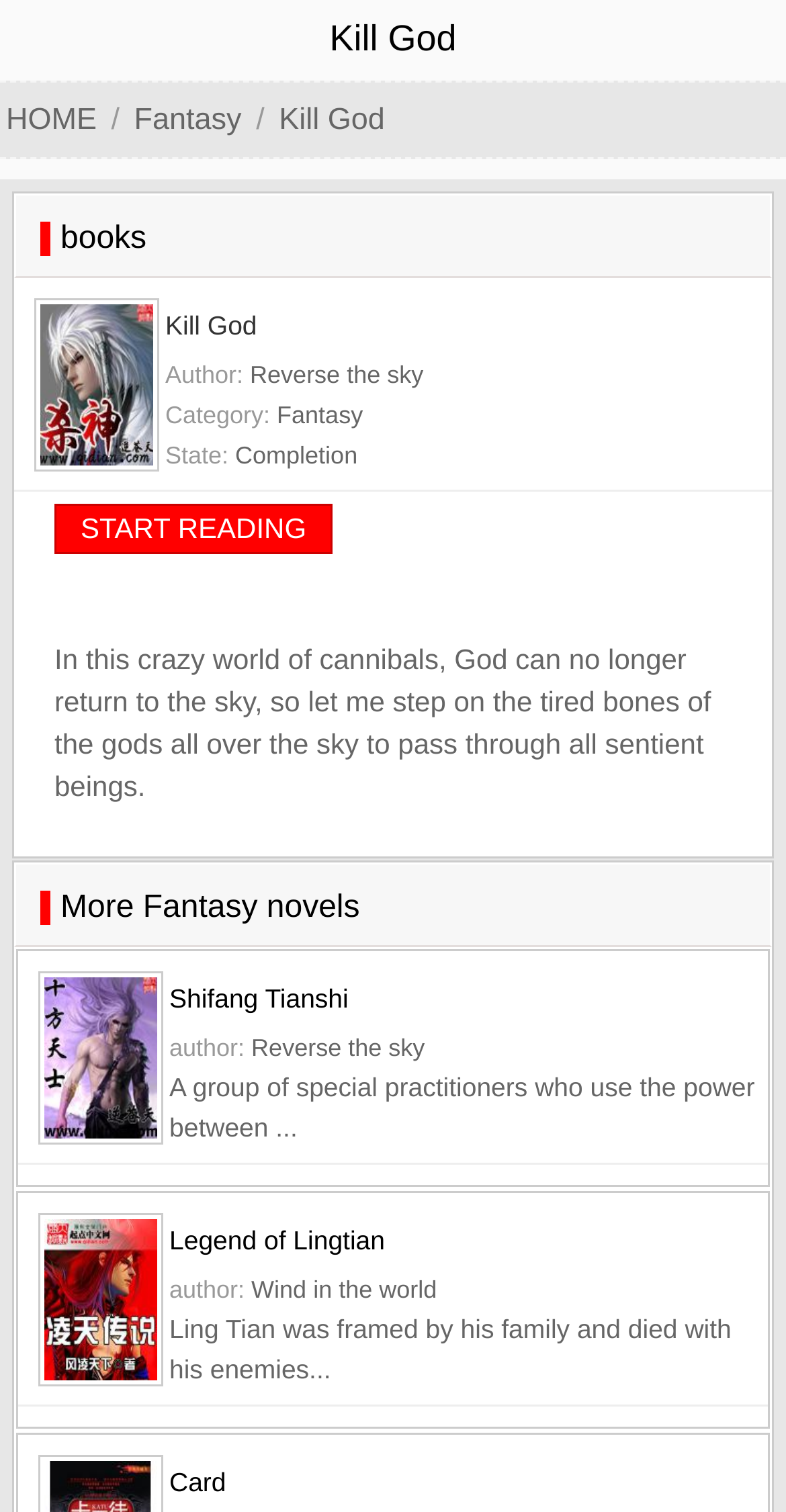What is the state of Kill God?
Provide a well-explained and detailed answer to the question.

I found the state by looking at the text next to 'State:' which is 'Completion'.